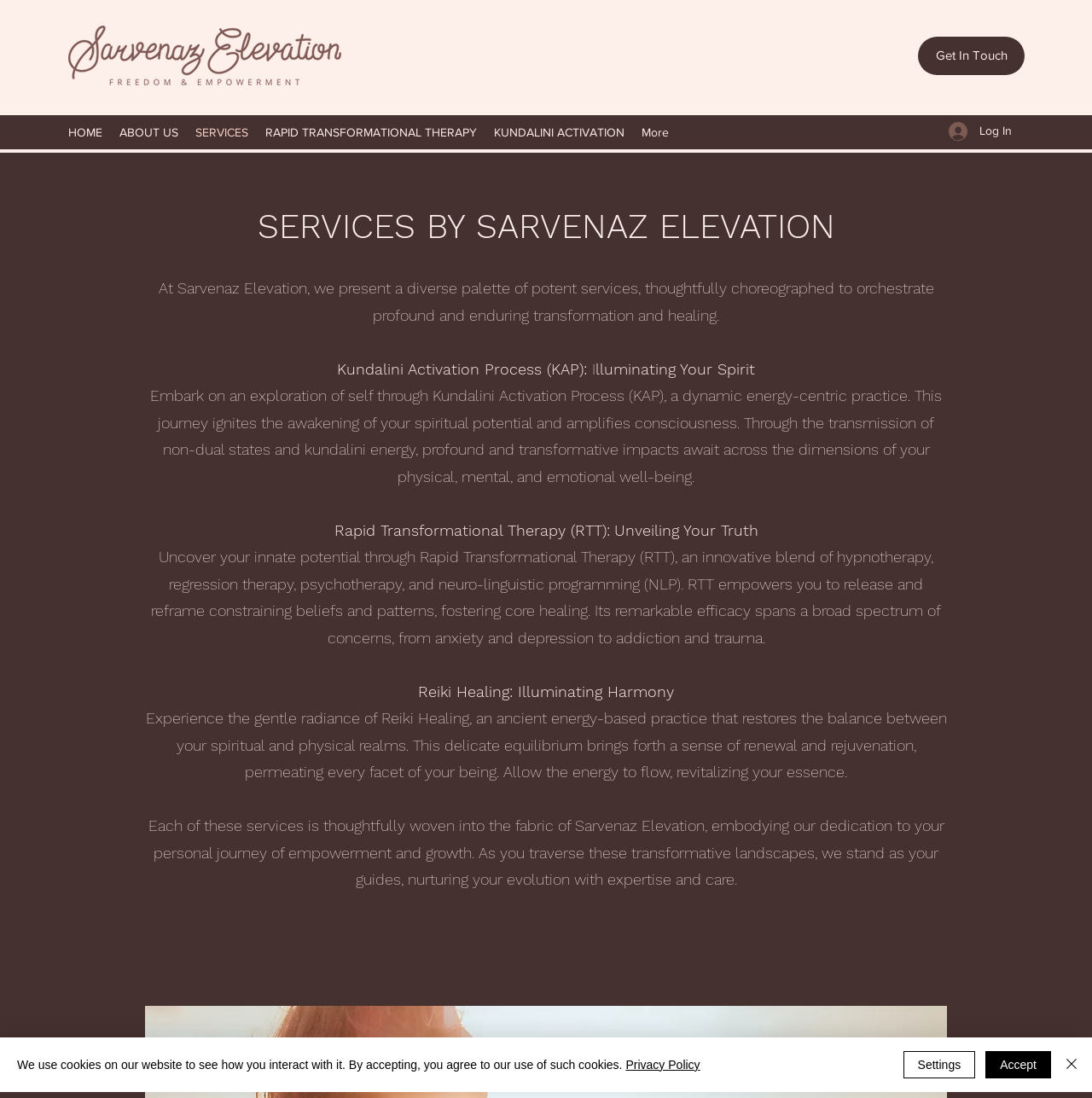Respond with a single word or phrase to the following question:
What services are offered by Sarvenaz Elevation?

RTT, KAP, Reiki Healing